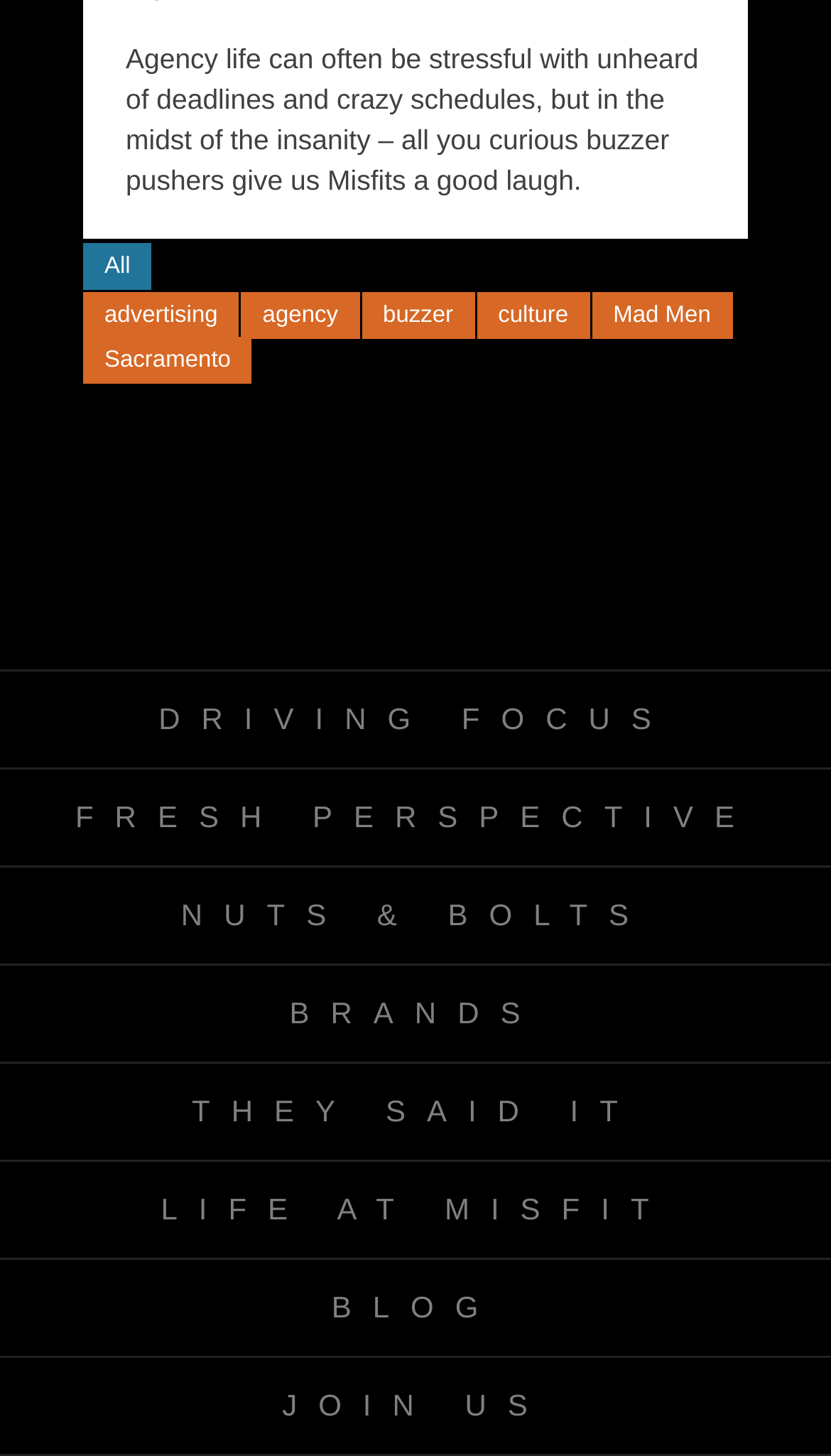Give a short answer using one word or phrase for the question:
What is the profession mentioned in the text?

Agency